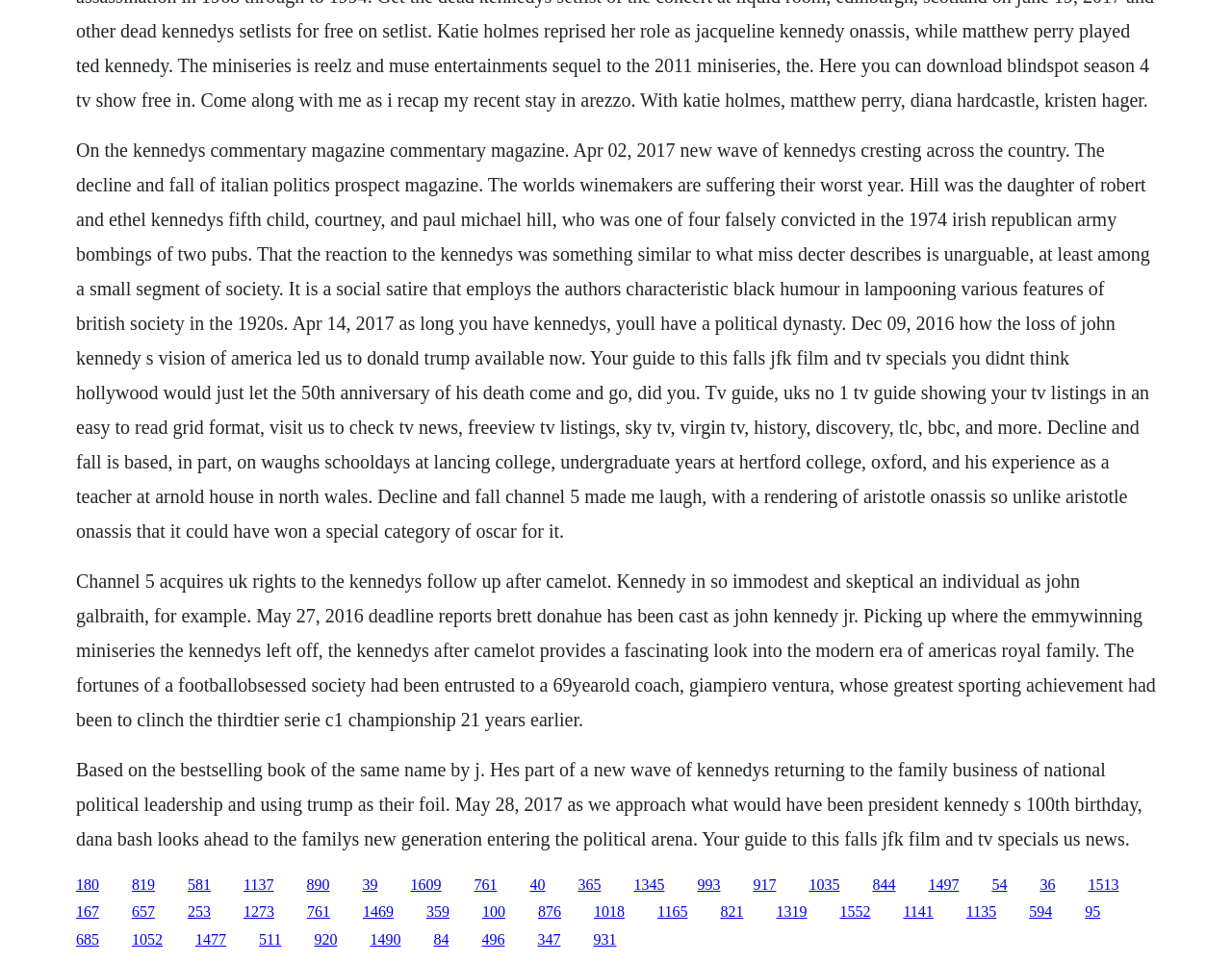Given the element description "1497", identify the bounding box of the corresponding UI element.

[0.753, 0.911, 0.778, 0.928]